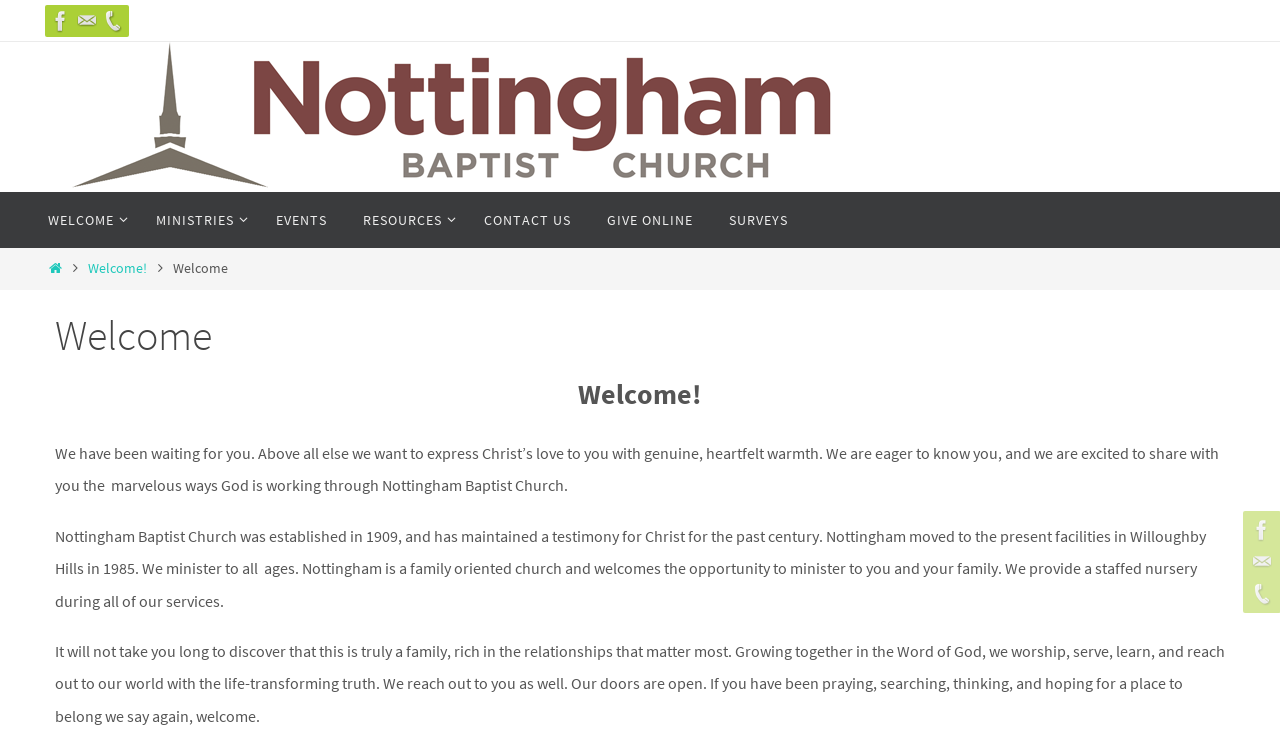Locate the bounding box coordinates of the element that should be clicked to fulfill the instruction: "Click the Facebook link".

None